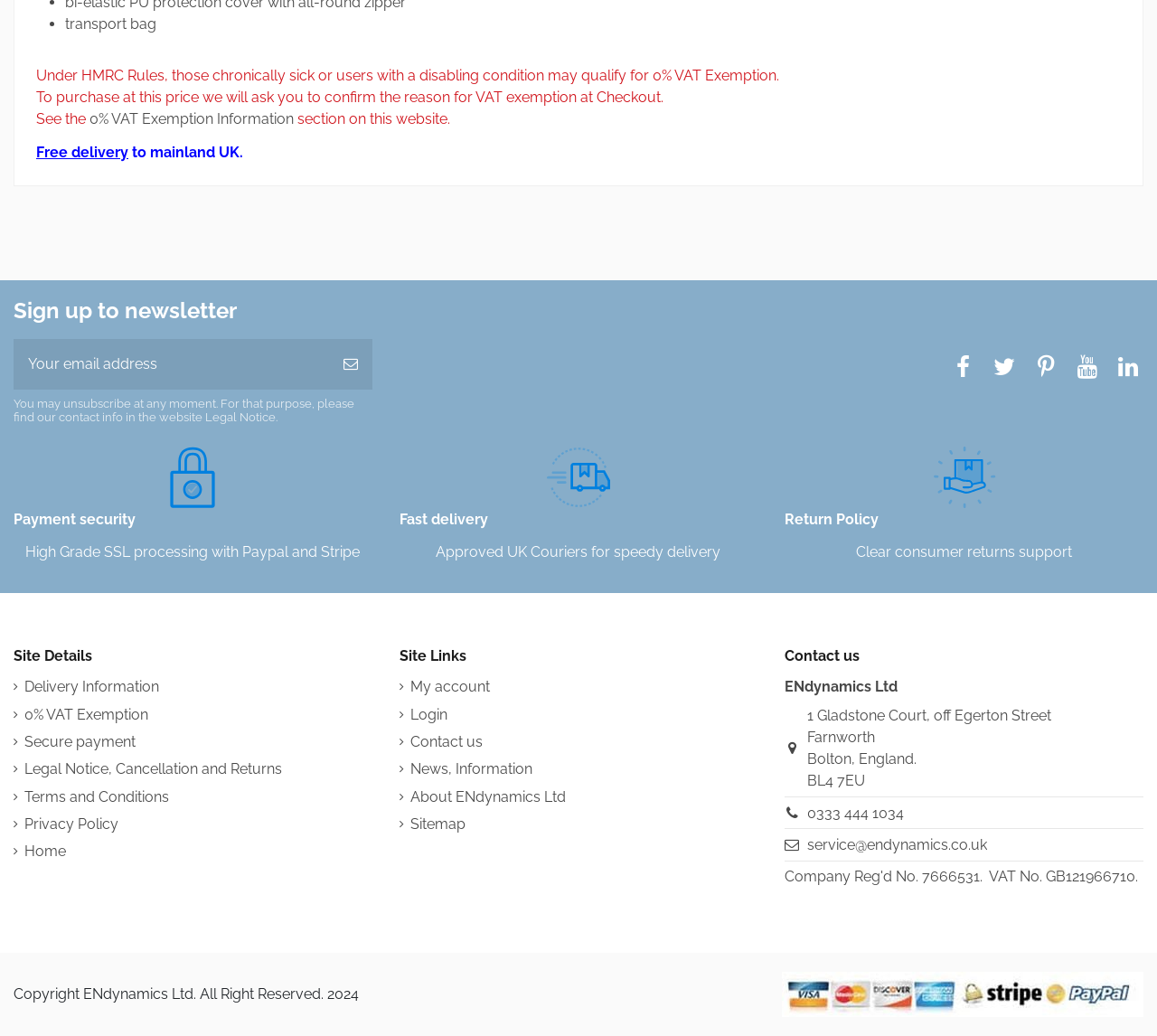Please determine the bounding box coordinates of the area that needs to be clicked to complete this task: 'Send an email to service@endynamics.co.uk'. The coordinates must be four float numbers between 0 and 1, formatted as [left, top, right, bottom].

[0.698, 0.807, 0.853, 0.824]